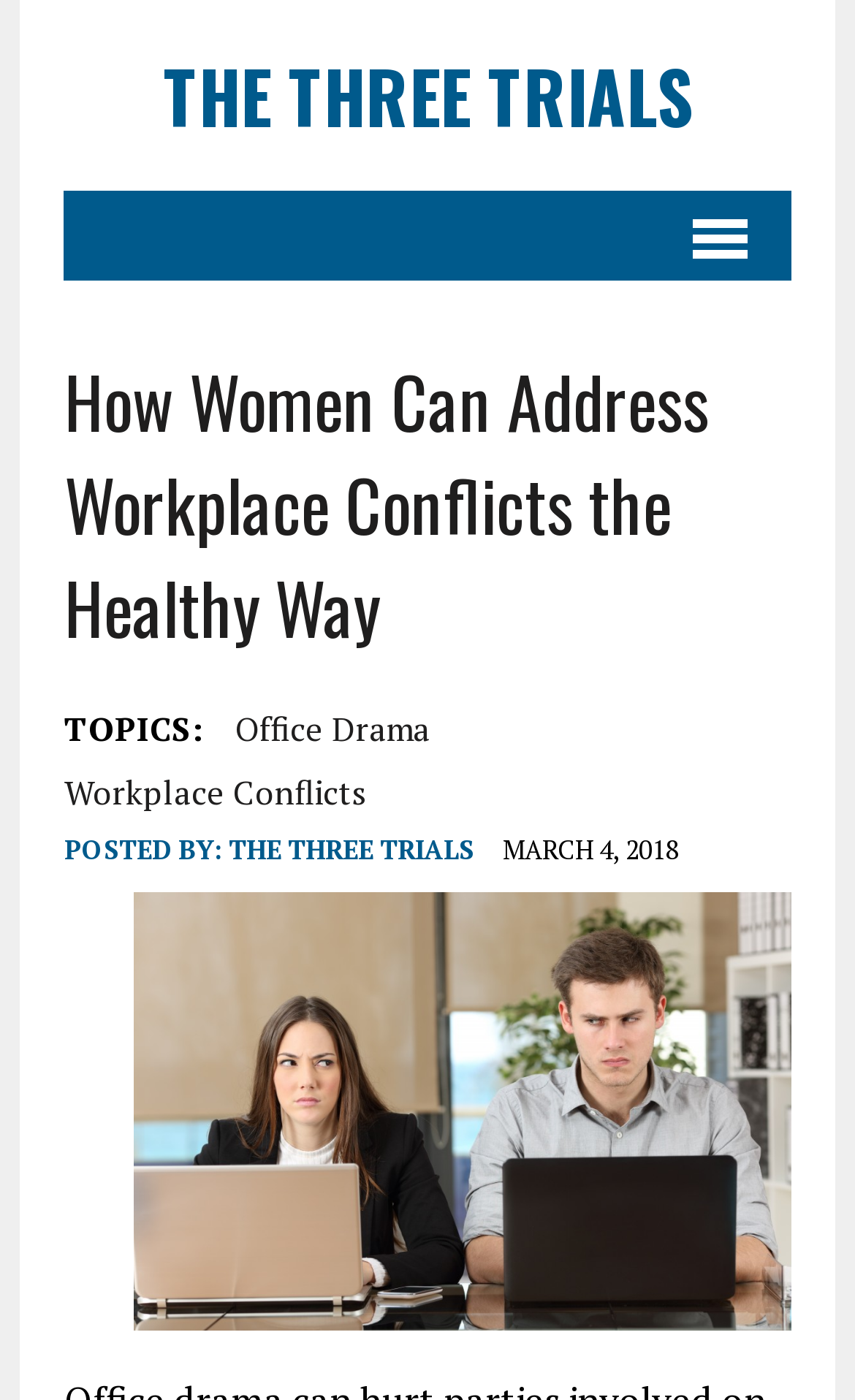Using the element description provided, determine the bounding box coordinates in the format (top-left x, top-left y, bottom-right x, bottom-right y). Ensure that all values are floating point numbers between 0 and 1. Element description: Office Drama

[0.275, 0.501, 0.503, 0.539]